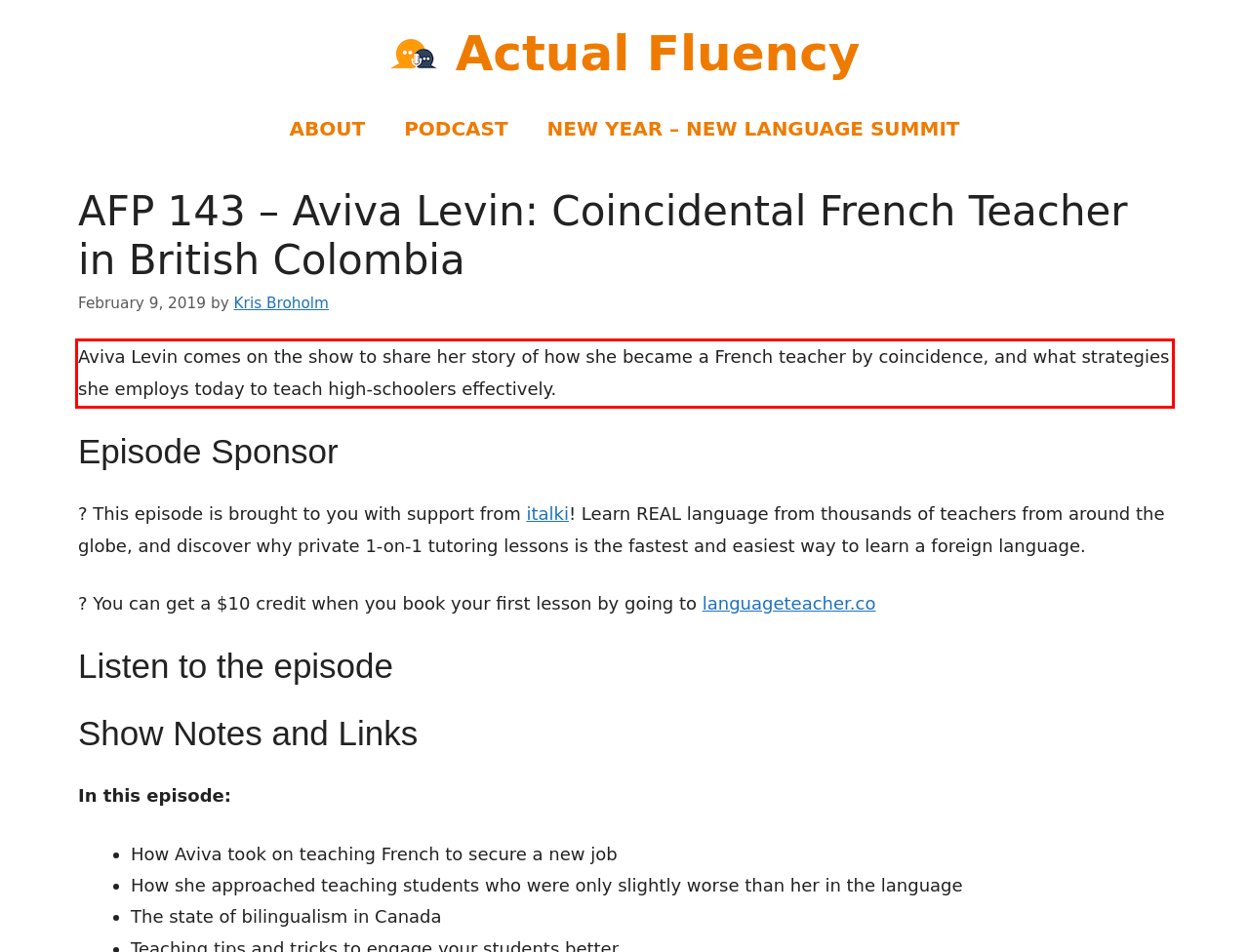Your task is to recognize and extract the text content from the UI element enclosed in the red bounding box on the webpage screenshot.

Aviva Levin comes on the show to share her story of how she became a French teacher by coincidence, and what strategies she employs today to teach high-schoolers effectively.